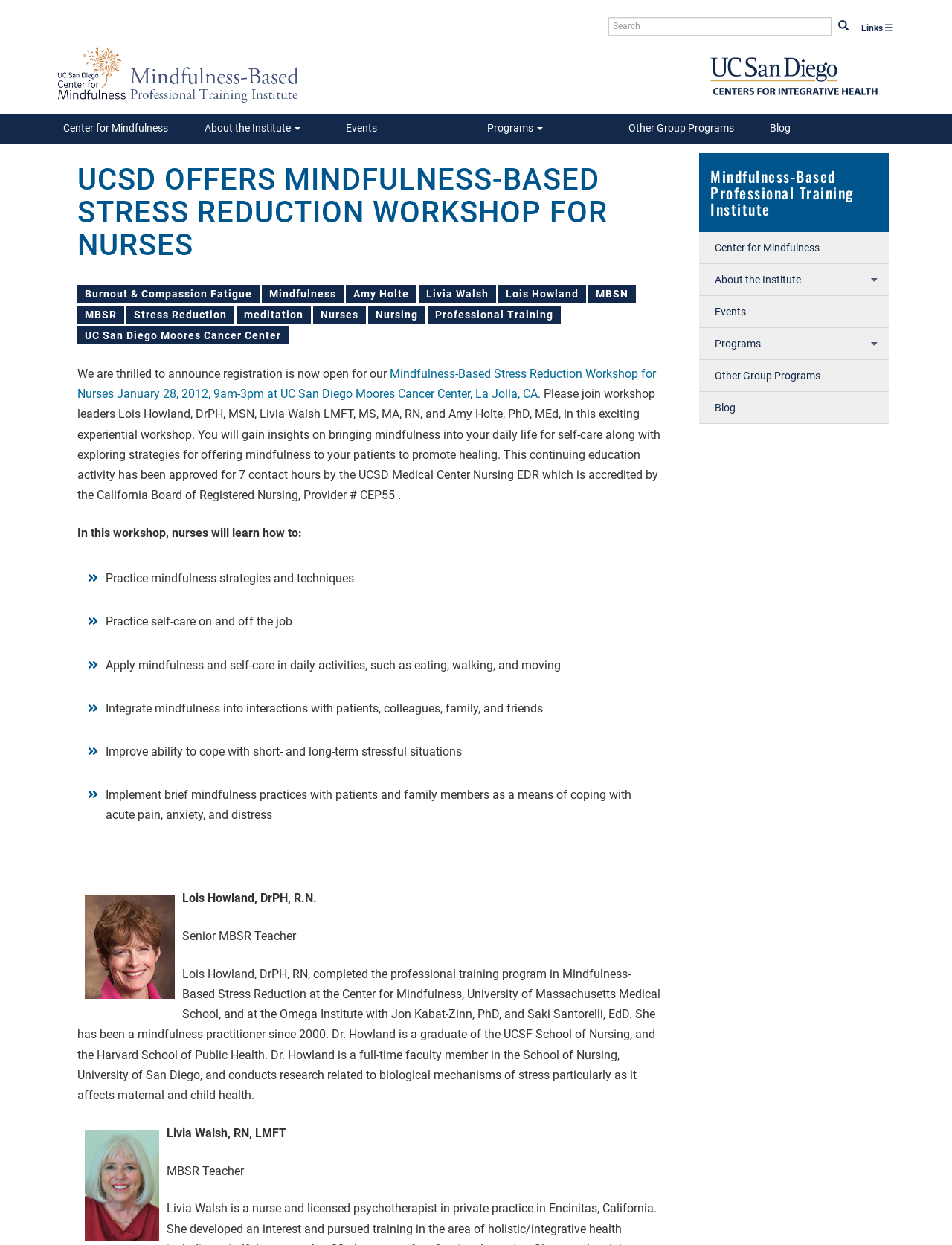Use a single word or phrase to respond to the question:
What is the name of the workshop?

Mindfulness-Based Stress Reduction Workshop for Nurses